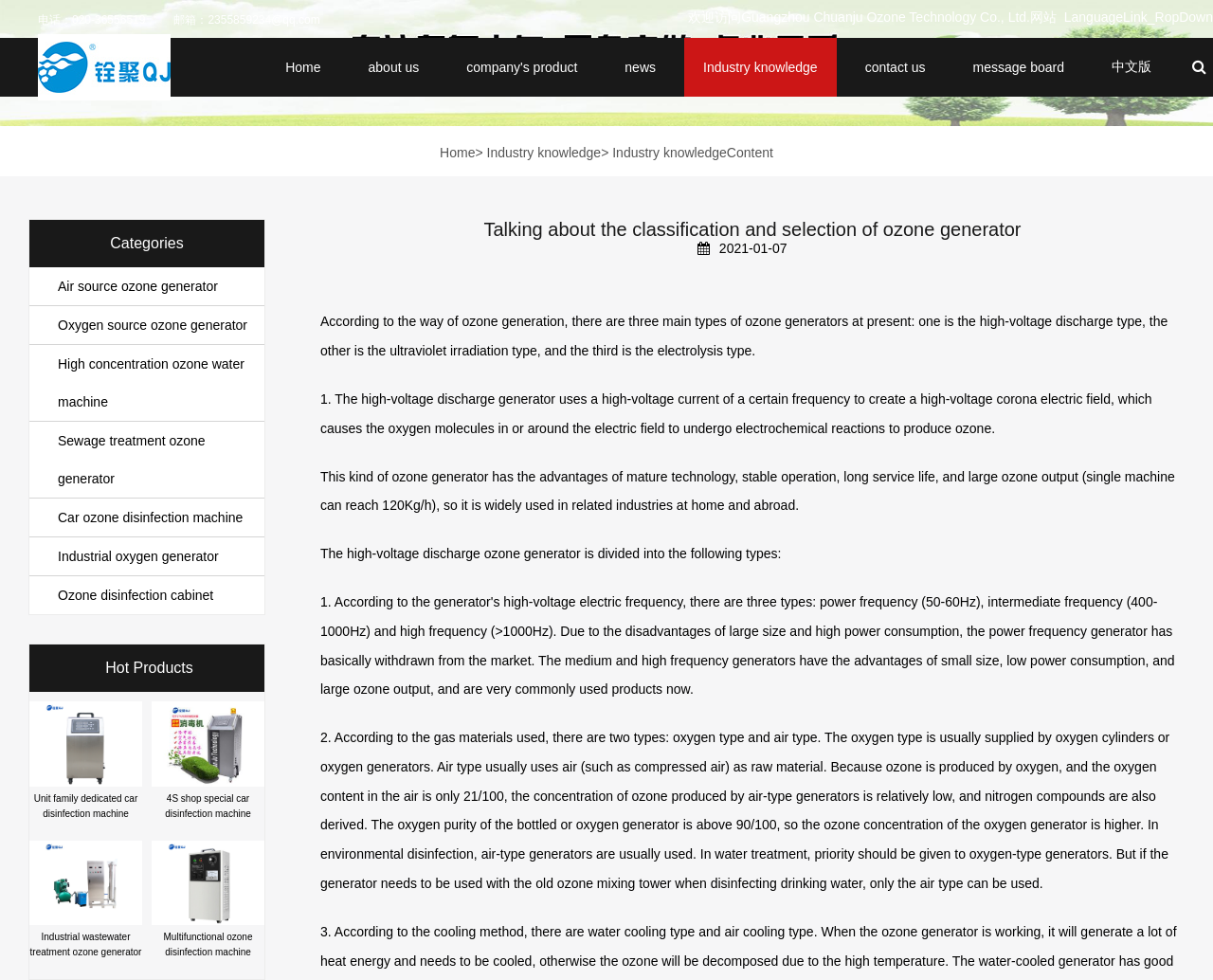Provide a thorough and detailed response to the question by examining the image: 
What is the advantage of high-voltage discharge ozone generators?

I found this information in the main content section of the webpage, where it discusses the advantages of high-voltage discharge ozone generators. The text states that these generators have mature technology, stable operation, long service life, and large ozone output, making them widely used in related industries.